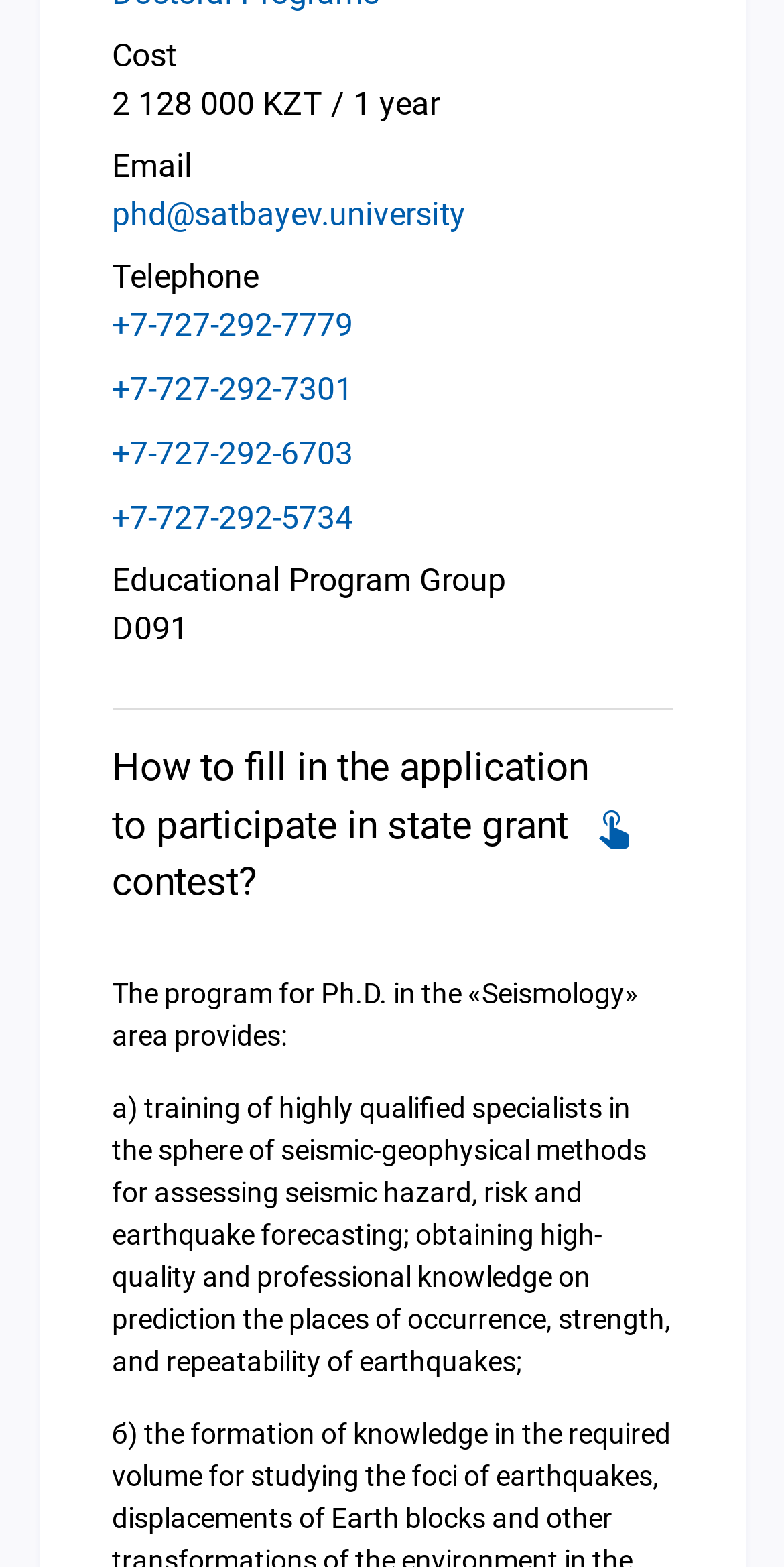Please determine the bounding box coordinates for the UI element described here. Use the format (top-left x, top-left y, bottom-right x, bottom-right y) with values bounded between 0 and 1: +7-727-292-5734

[0.142, 0.318, 0.45, 0.342]